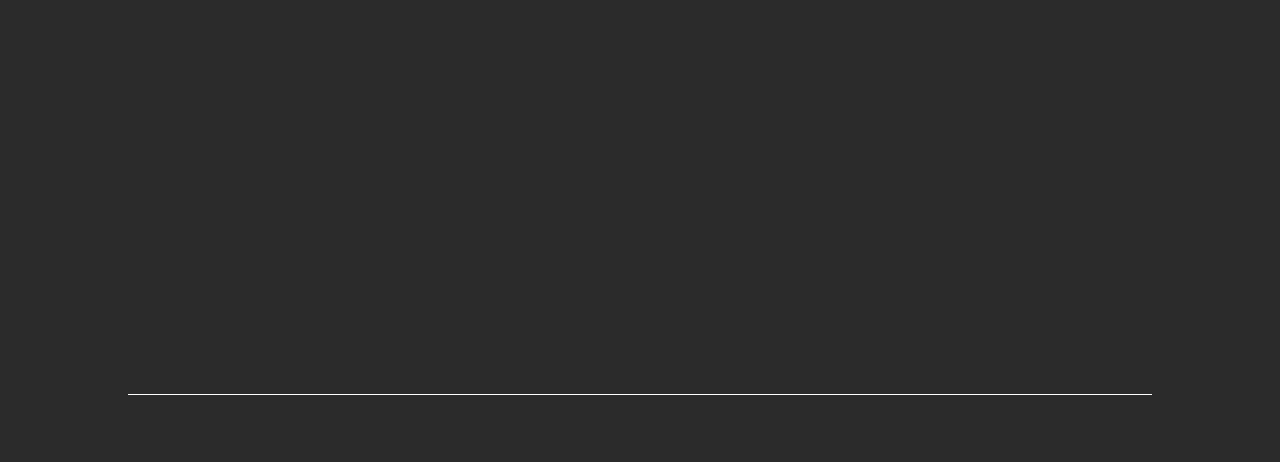Locate the bounding box coordinates of the element that should be clicked to execute the following instruction: "Apply for a job now".

[0.781, 0.708, 0.87, 0.787]